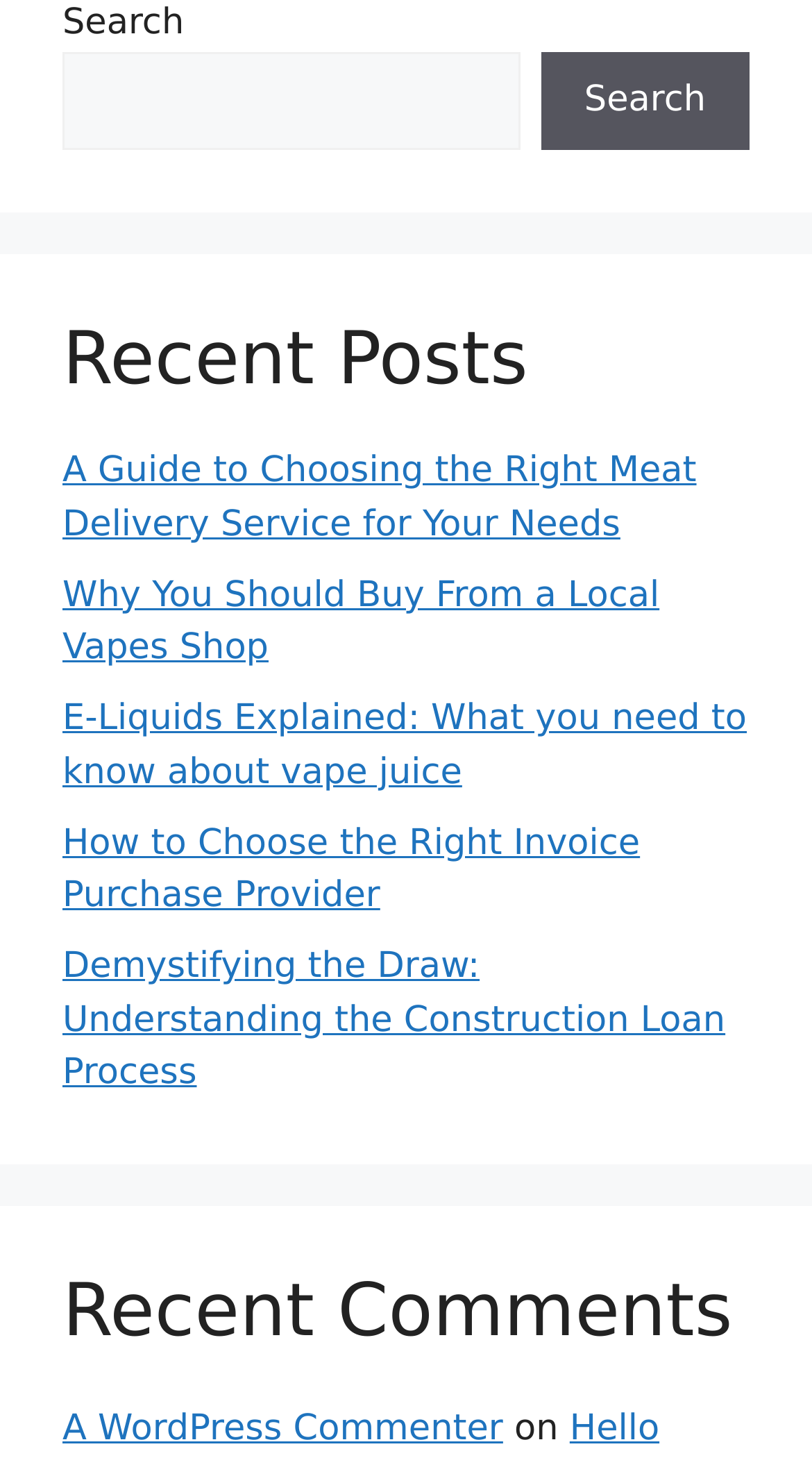Identify the bounding box coordinates of the part that should be clicked to carry out this instruction: "check the recent comments".

[0.077, 0.86, 0.923, 0.92]